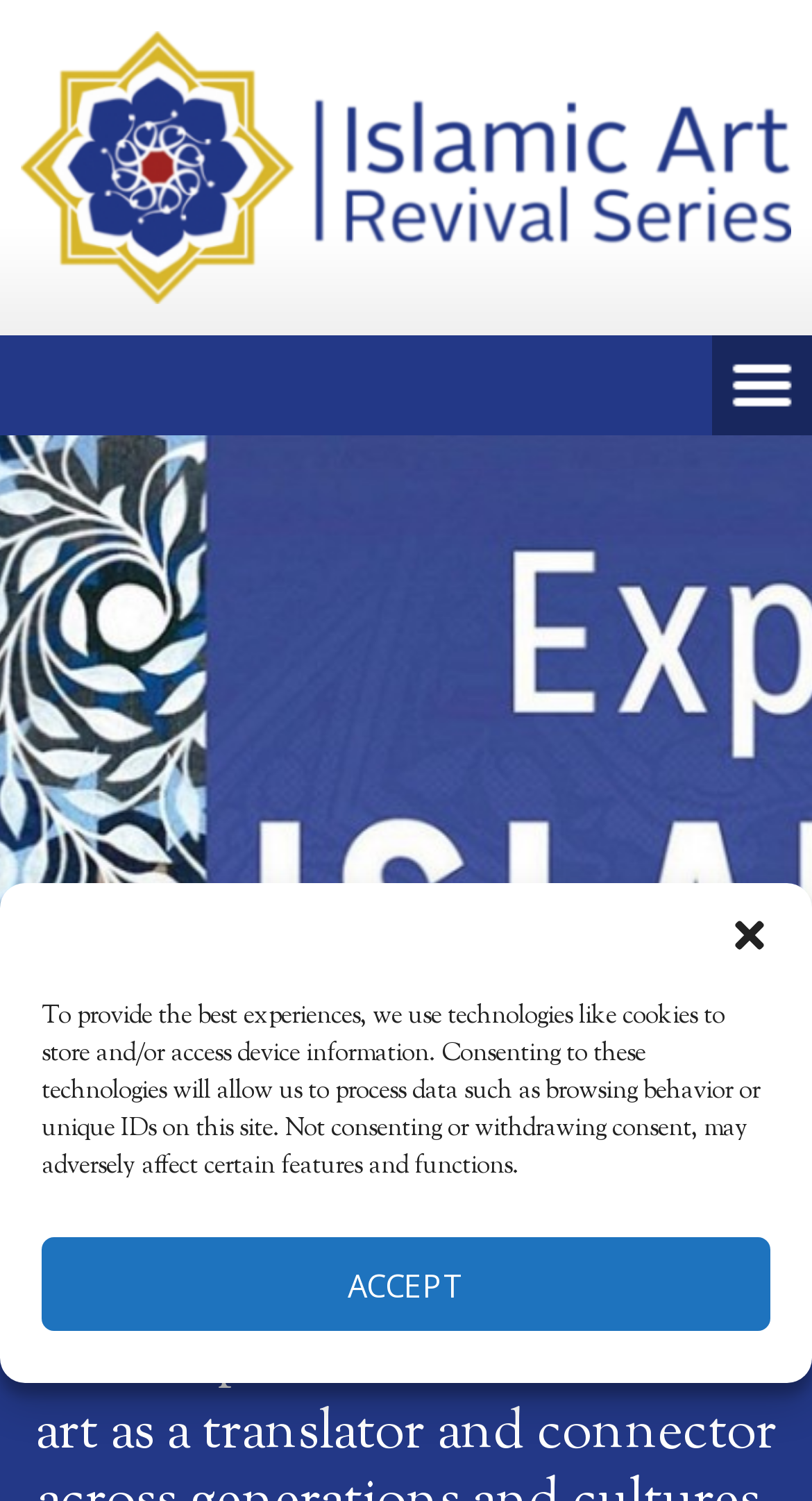Please predict the bounding box coordinates (top-left x, top-left y, bottom-right x, bottom-right y) for the UI element in the screenshot that fits the description: alt="Islamic Art Revival Series"

[0.026, 0.021, 0.974, 0.203]